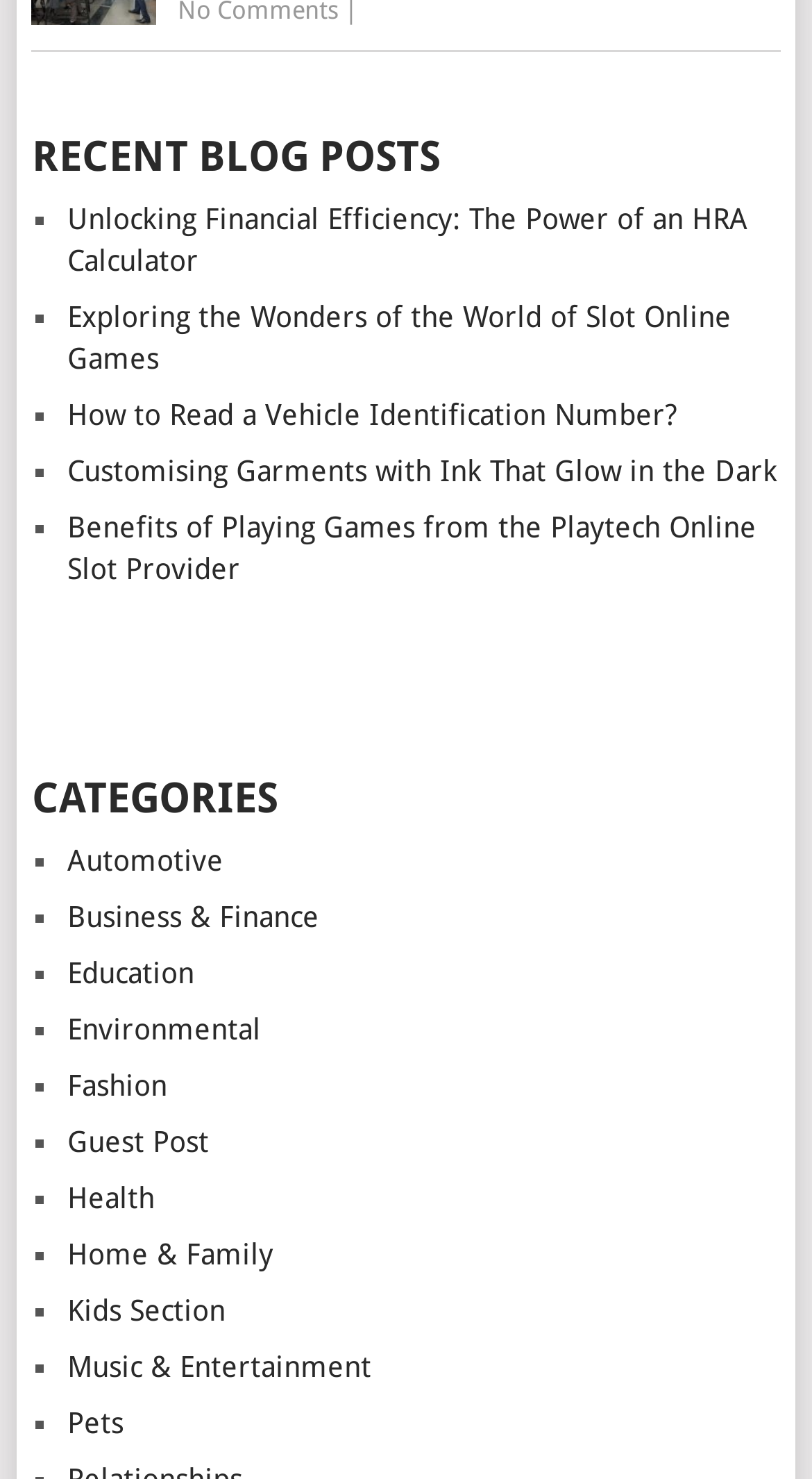Using a single word or phrase, answer the following question: 
What is the title of the first blog post?

Unlocking Financial Efficiency: The Power of an HRA Calculator